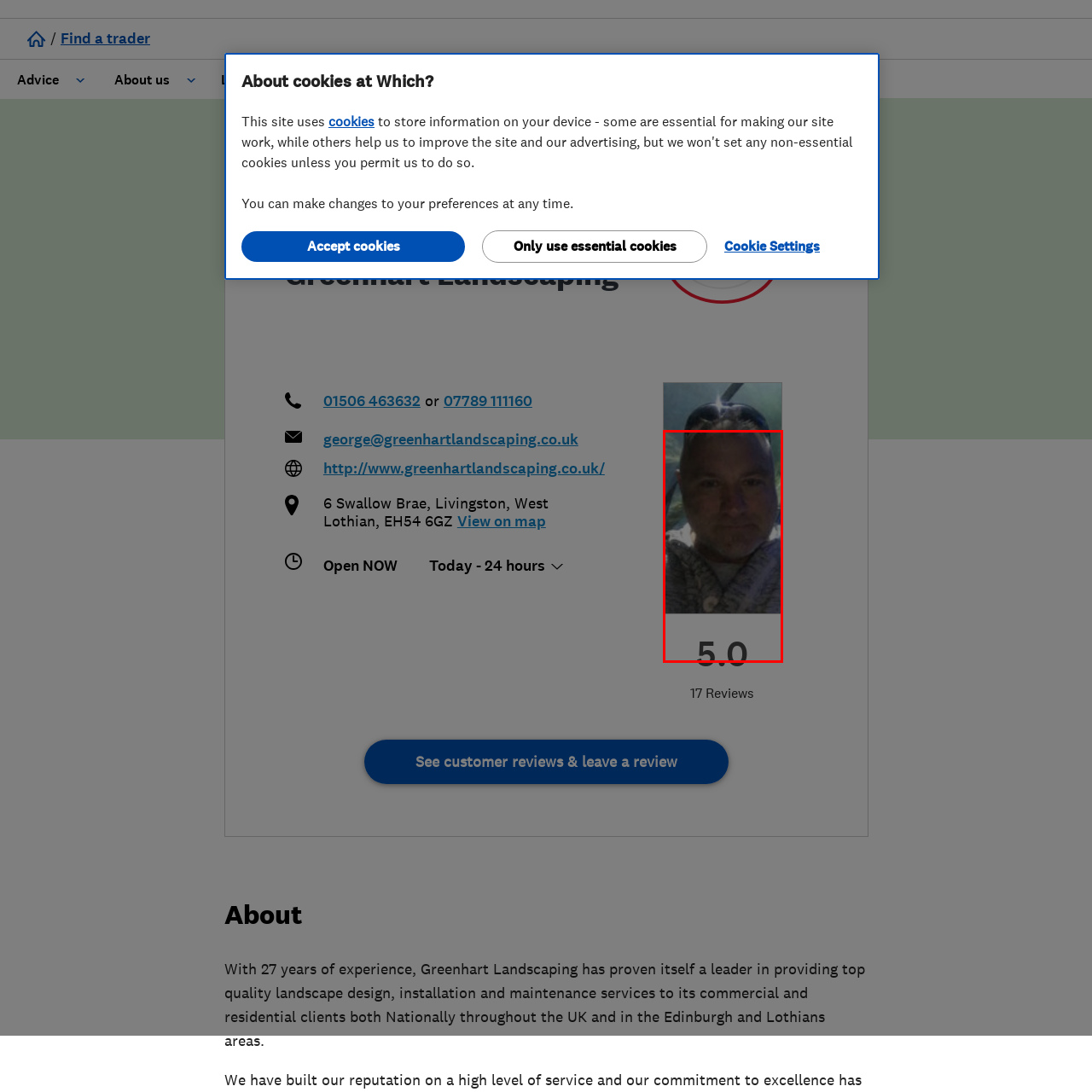Please examine the image highlighted by the red boundary and provide a comprehensive response to the following question based on the visual content: 
What is the background of the image?

The background of the image is slightly blurred, suggesting an outdoor setting with hints of greenery, which provides a subtle context to the subject's portrait.